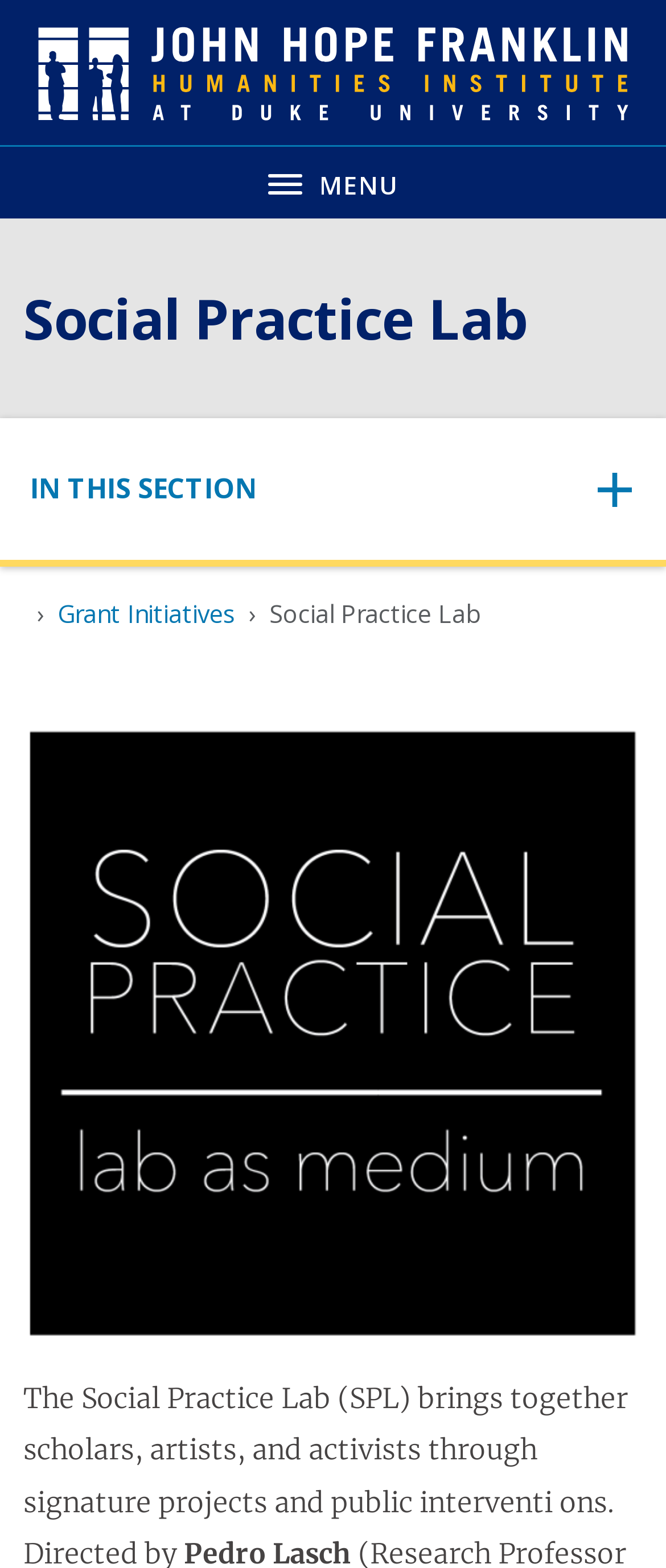Please provide a comprehensive answer to the question based on the screenshot: What is the name of the project?

The name of the project can be found in the breadcrumb navigation, where it is listed as 'Grant Initiatives'.